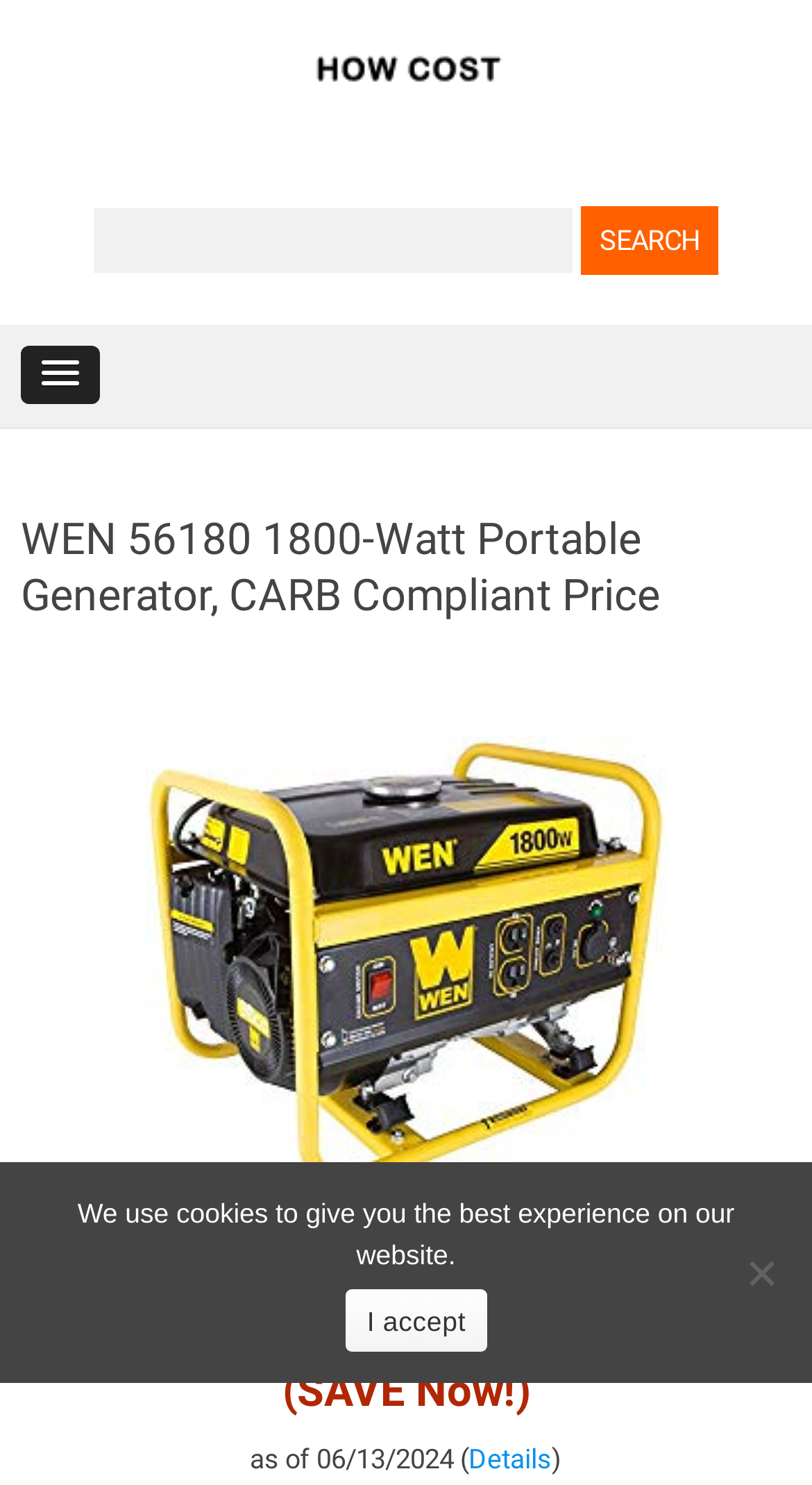Give a concise answer using one word or a phrase to the following question:
What can be done with the search bar?

Search for products